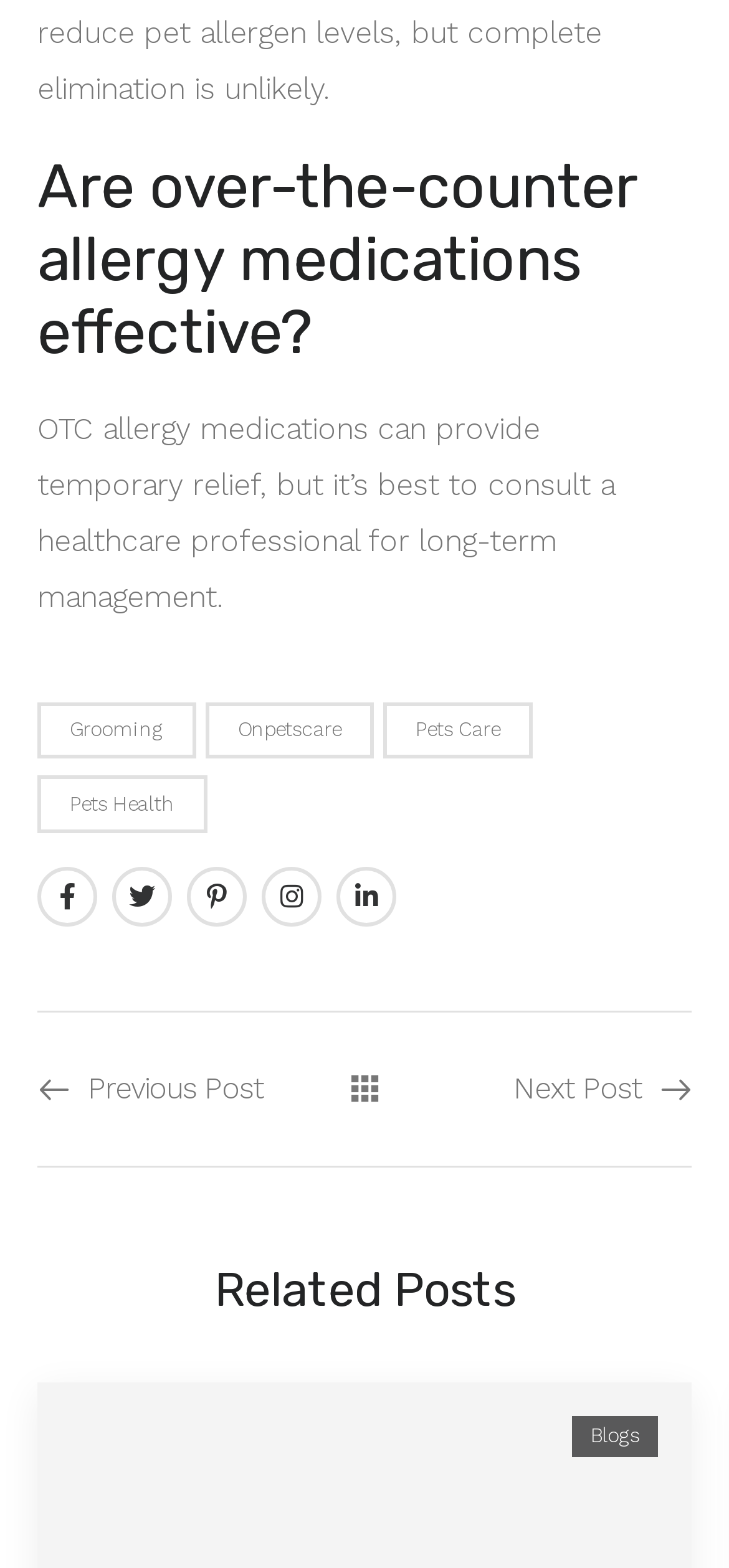Predict the bounding box of the UI element based on this description: "Previous Post".

[0.051, 0.372, 0.5, 0.405]